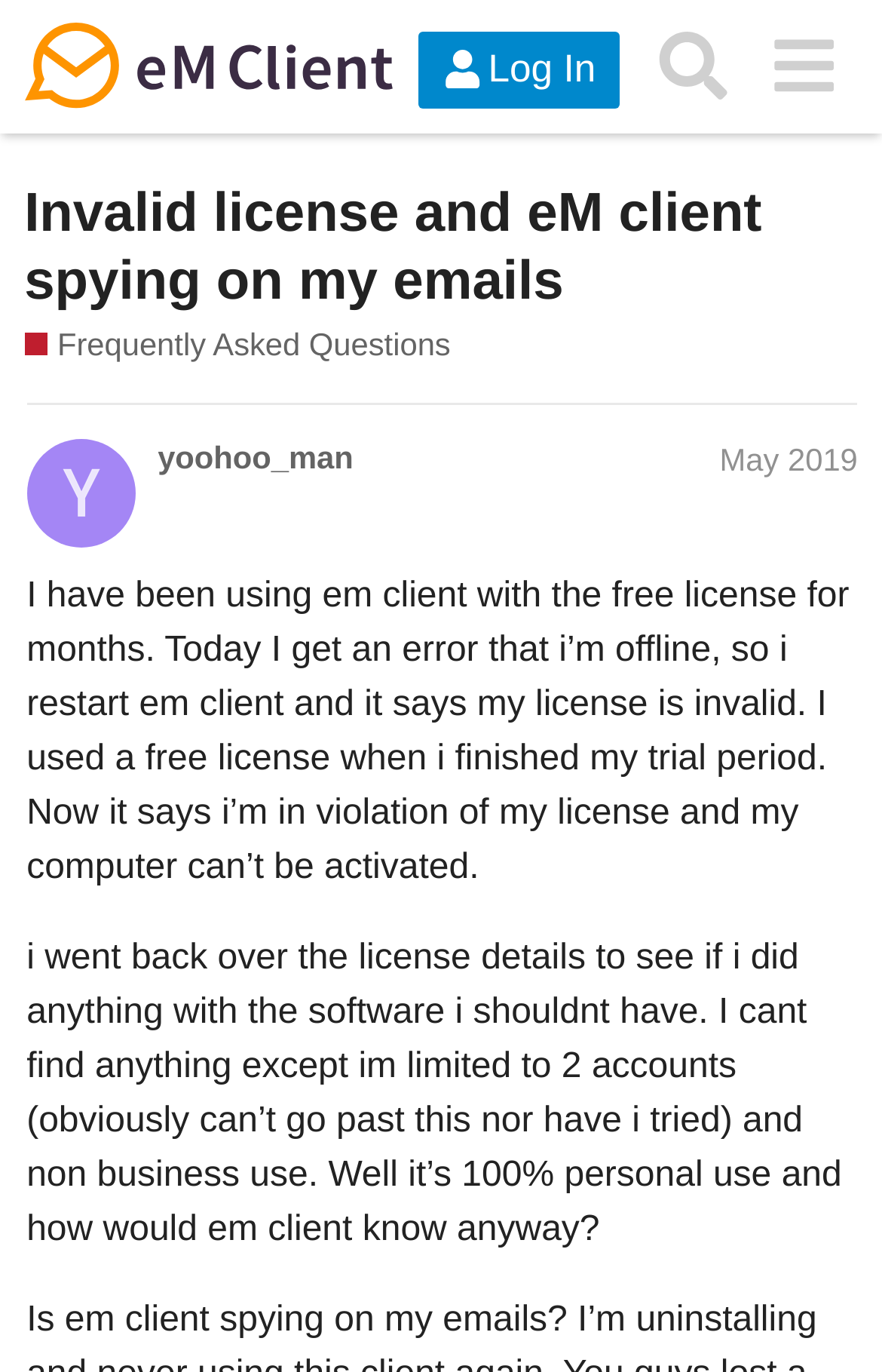What is the user's usage of eM Client?
Refer to the image and provide a detailed answer to the question.

The user explicitly states that their usage of eM Client is 100% personal use, which is one of the conditions of the free license.